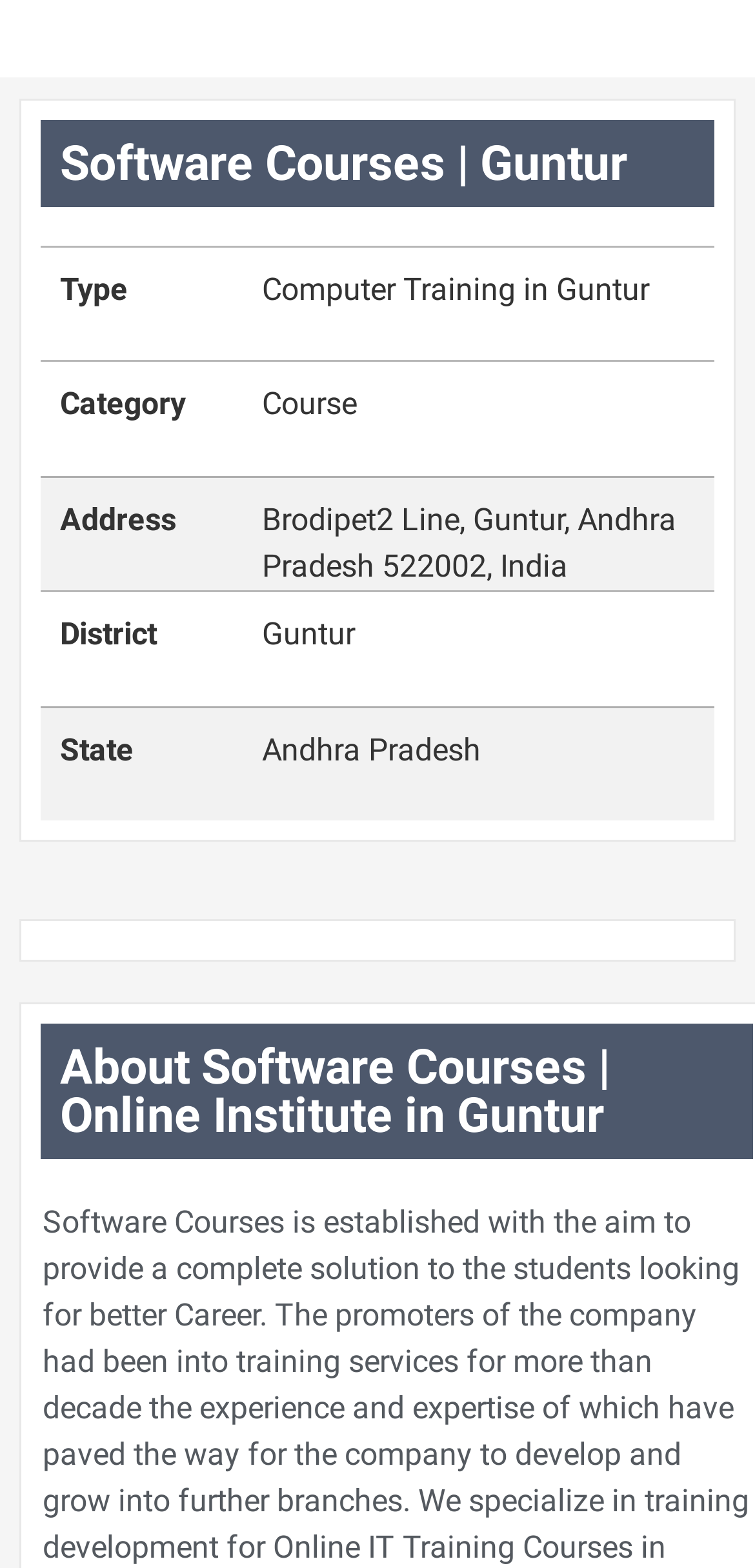What is the address of the software course institute?
Give a detailed response to the question by analyzing the screenshot.

I found the address by looking at the 'Address' label and its corresponding text, which is 'Brodipet2 Line, Guntur, Andhra Pradesh 522002, India'.